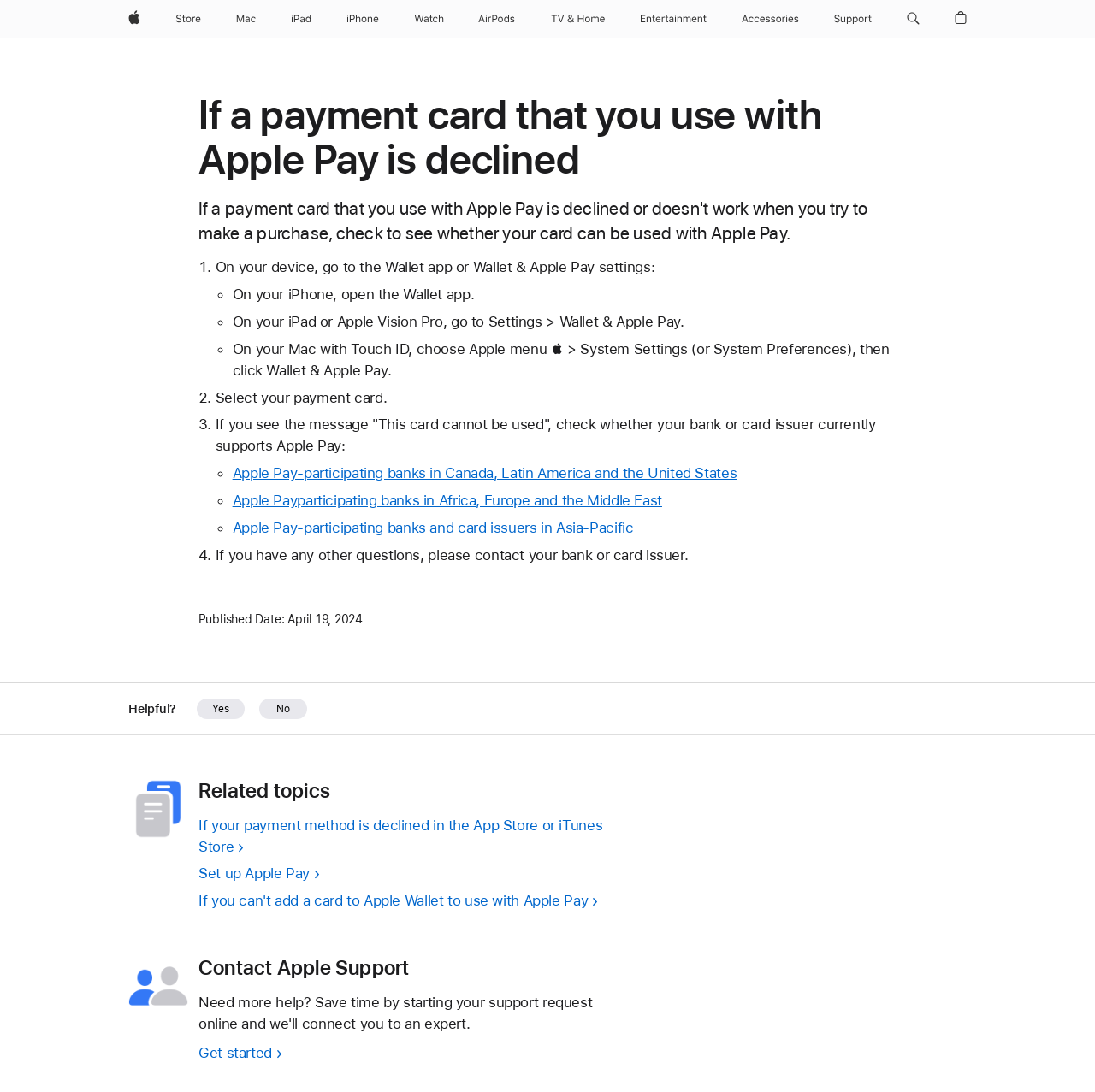Please give a concise answer to this question using a single word or phrase: 
What should you do if you see the message 'This card cannot be used'?

Check Apple Pay support